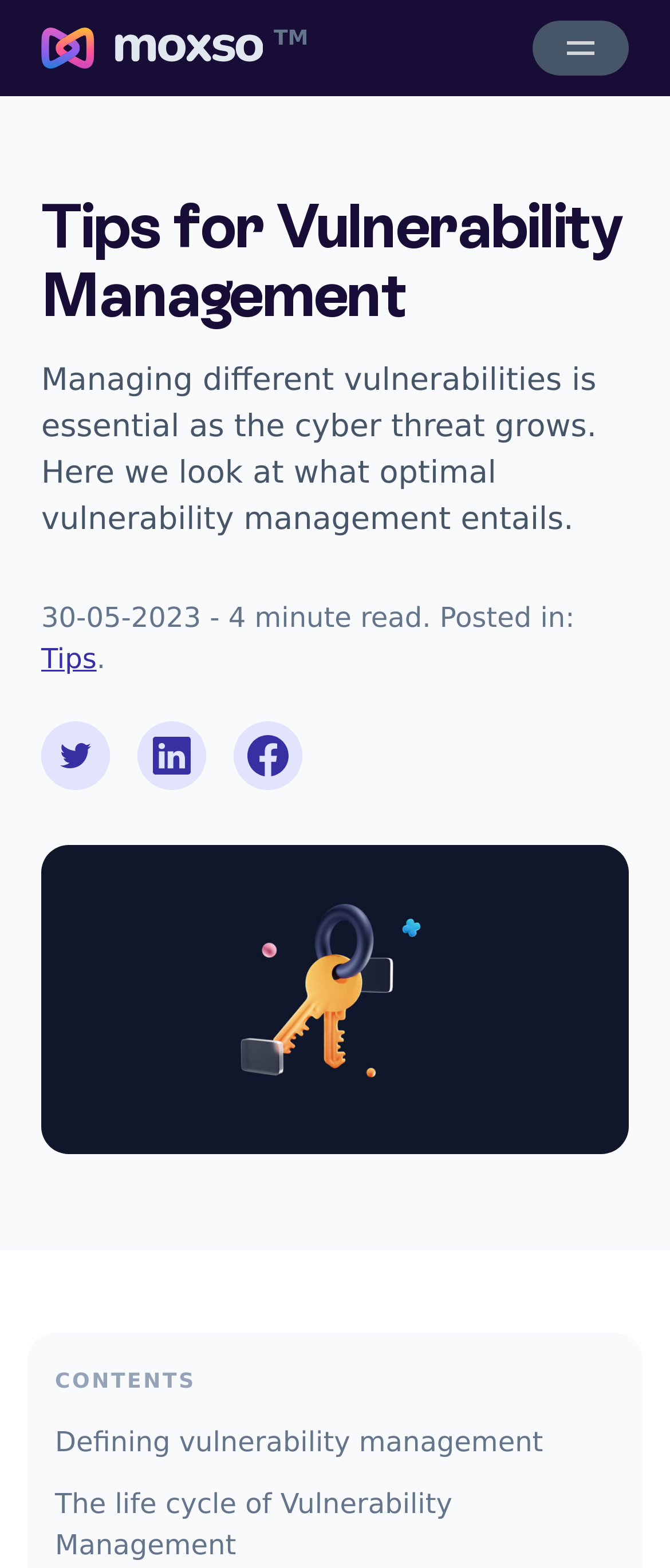Identify the bounding box for the given UI element using the description provided. Coordinates should be in the format (top-left x, top-left y, bottom-right x, bottom-right y) and must be between 0 and 1. Here is the description: parent_node: Comment * name="comment"

None